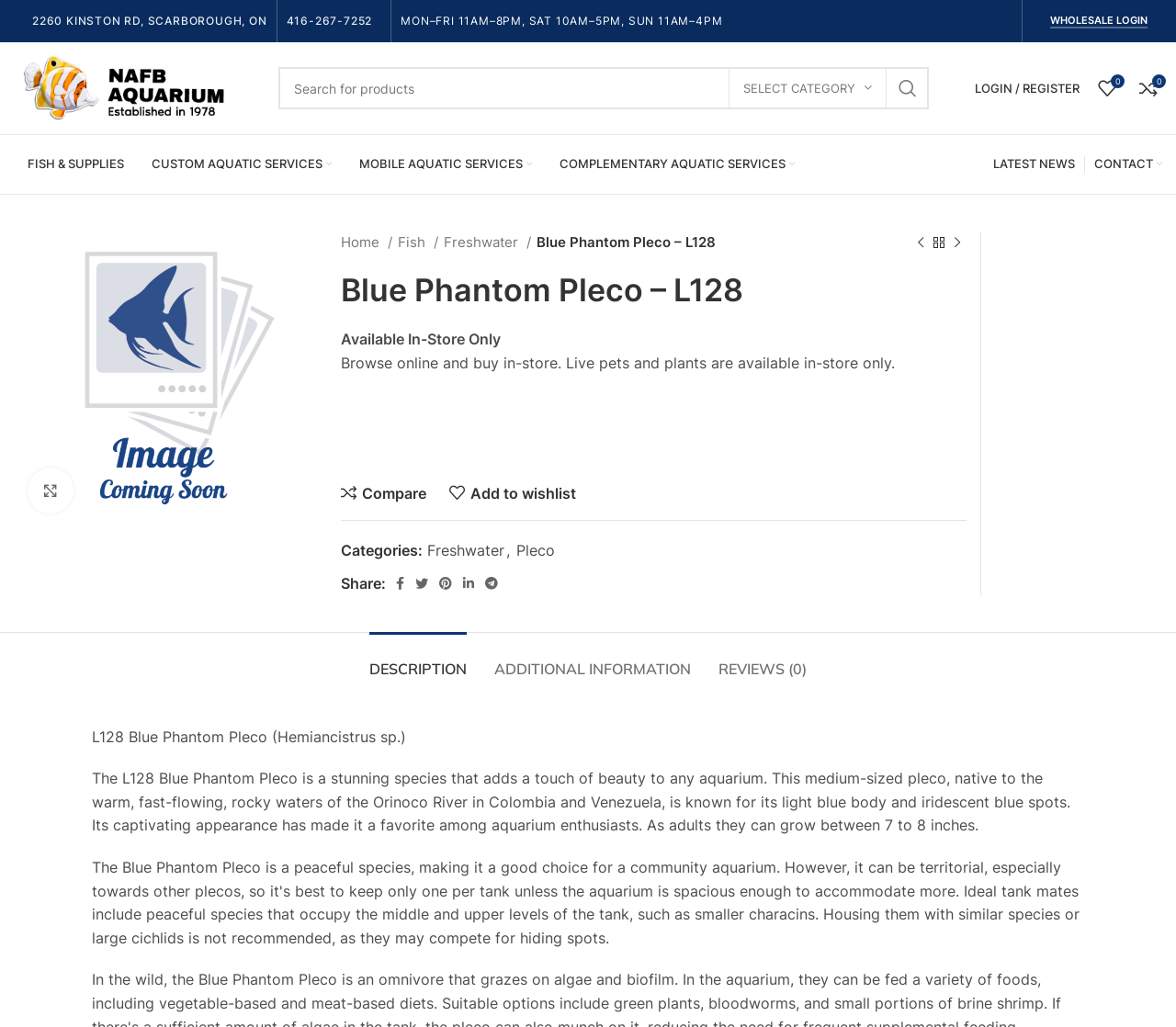Please provide the bounding box coordinates for the UI element as described: "Mobile Aquatic Services". The coordinates must be four floats between 0 and 1, represented as [left, top, right, bottom].

[0.305, 0.142, 0.452, 0.178]